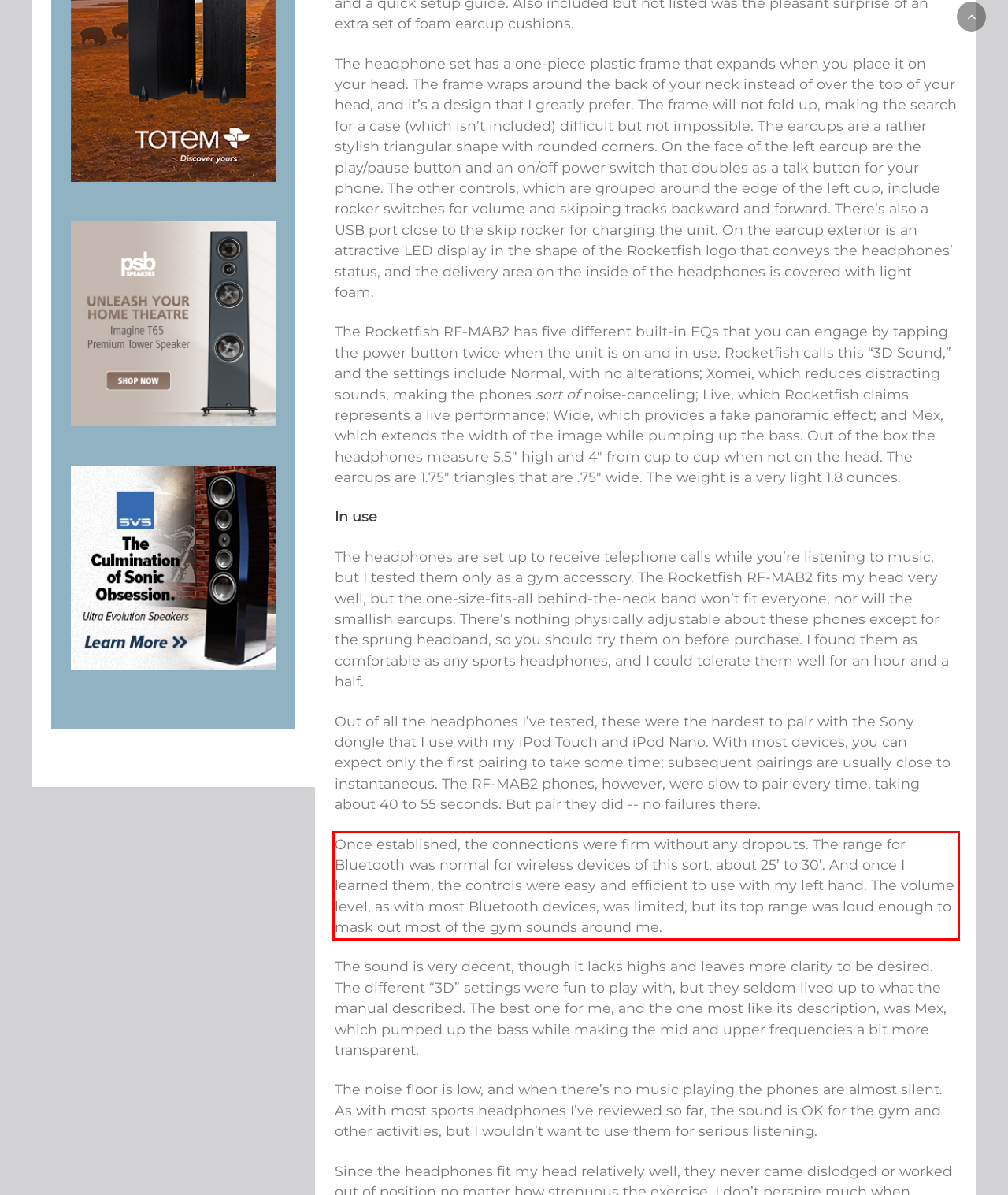Using the provided screenshot of a webpage, recognize the text inside the red rectangle bounding box by performing OCR.

Once established, the connections were firm without any dropouts. The range for Bluetooth was normal for wireless devices of this sort, about 25’ to 30’. And once I learned them, the controls were easy and efficient to use with my left hand. The volume level, as with most Bluetooth devices, was limited, but its top range was loud enough to mask out most of the gym sounds around me.